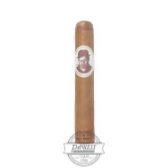Provide a single word or phrase answer to the question: 
What is the color of the cigar's wrapper?

Light-brown